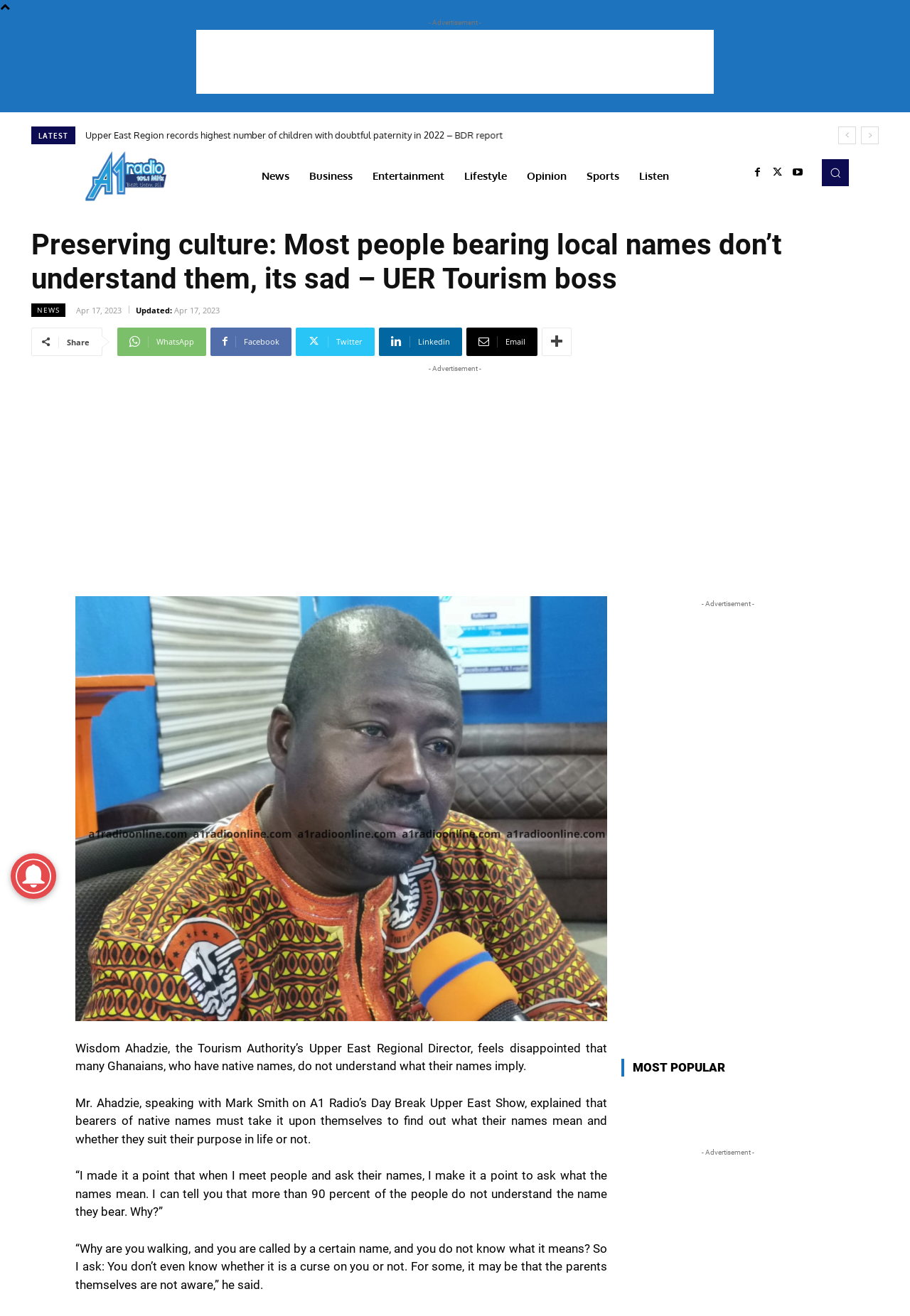What is the name of the radio show where Mr. Ahadzie was speaking?
Please provide a single word or phrase answer based on the image.

Day Break Upper East Show